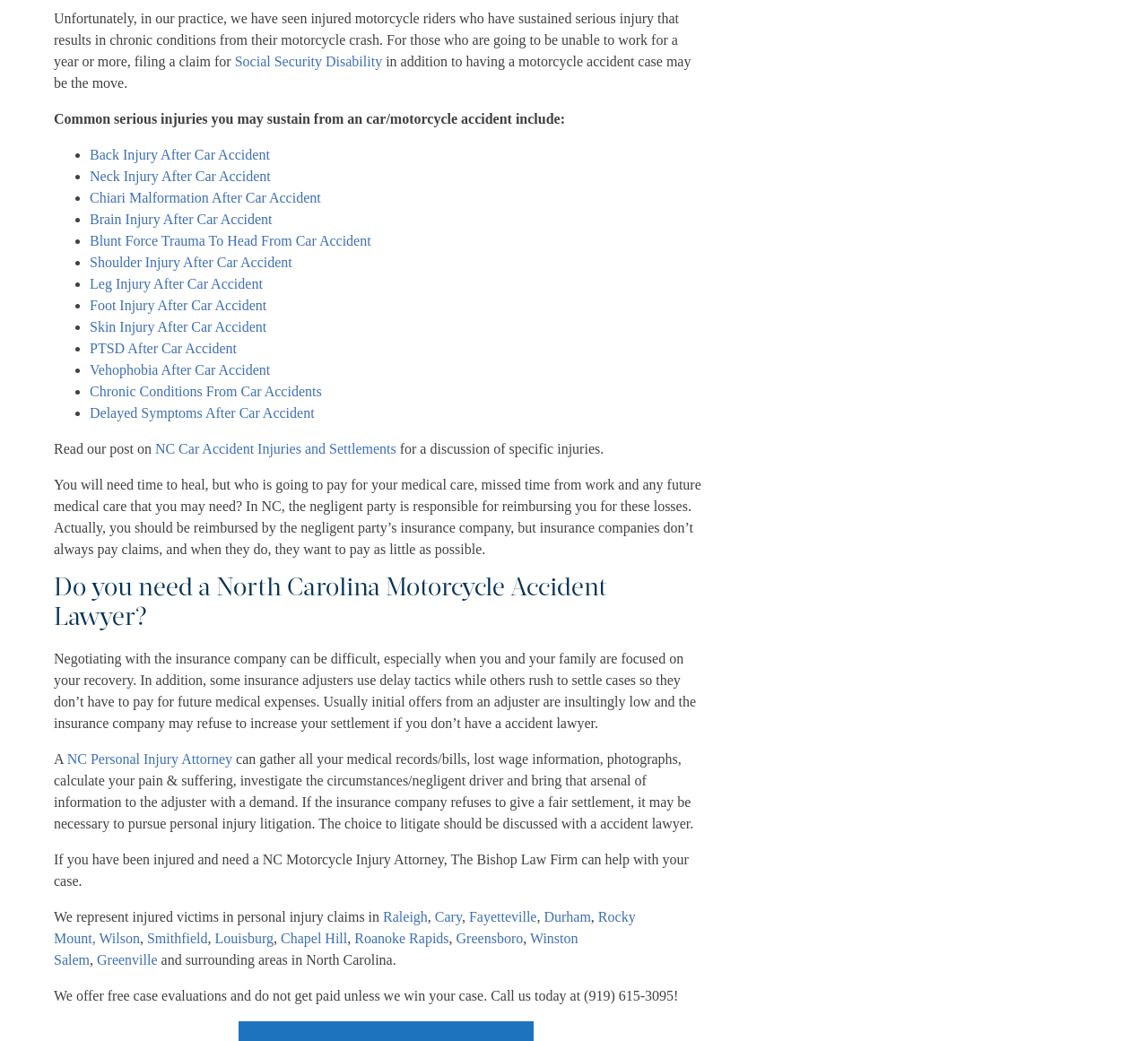Use one word or a short phrase to answer the question provided: 
What type of injuries can result from a car accident?

Back, Neck, Brain, etc.